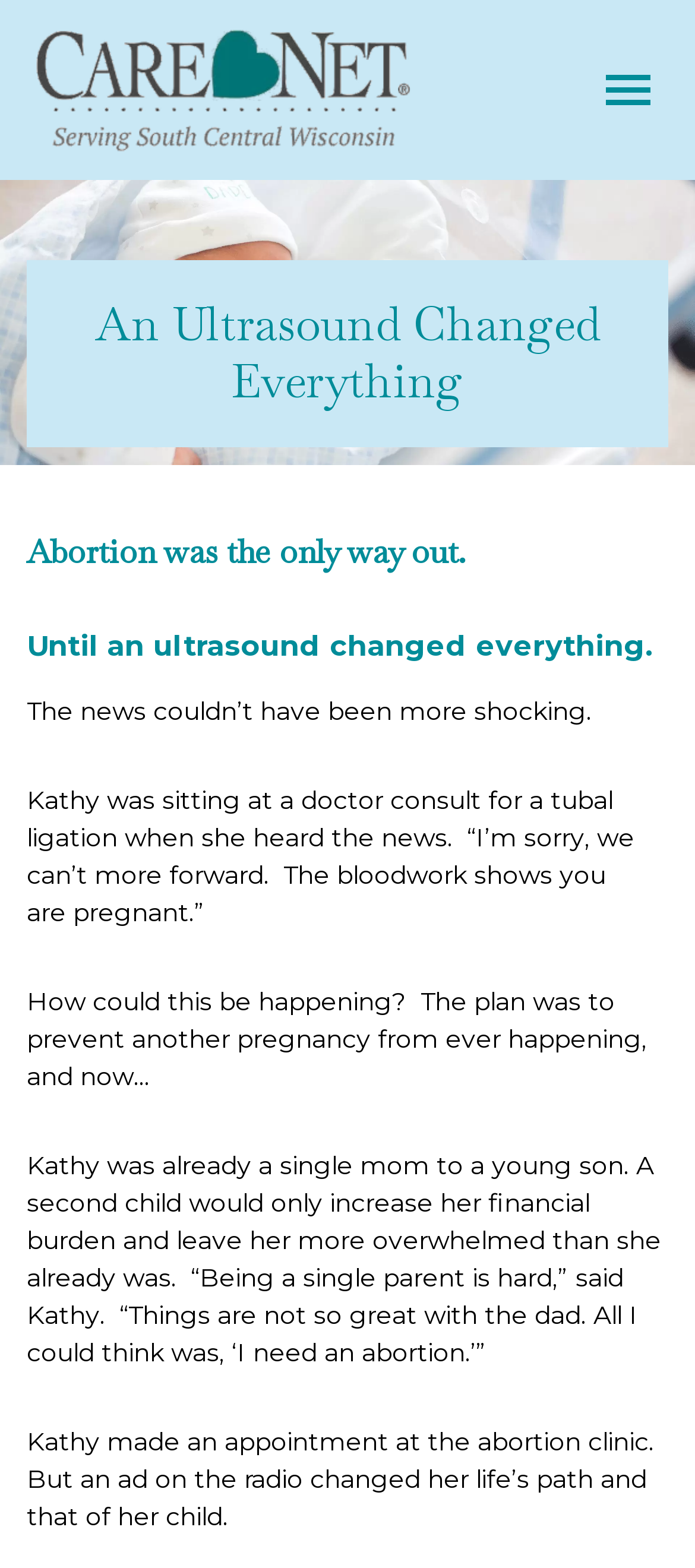Identify the coordinates of the bounding box for the element described below: "Toggle navigation". Return the coordinates as four float numbers between 0 and 1: [left, top, right, bottom].

[0.849, 0.037, 0.959, 0.077]